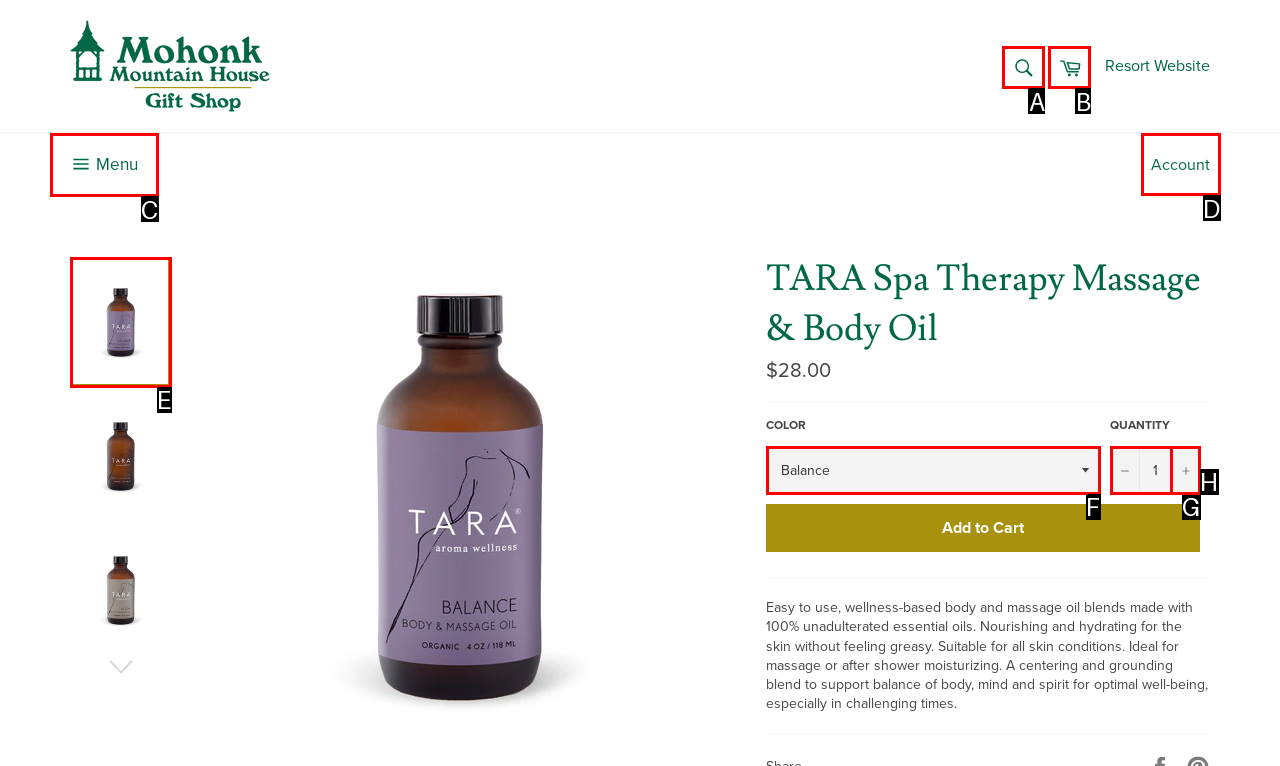Find the HTML element that suits the description: Menu Site navigation
Indicate your answer with the letter of the matching option from the choices provided.

C